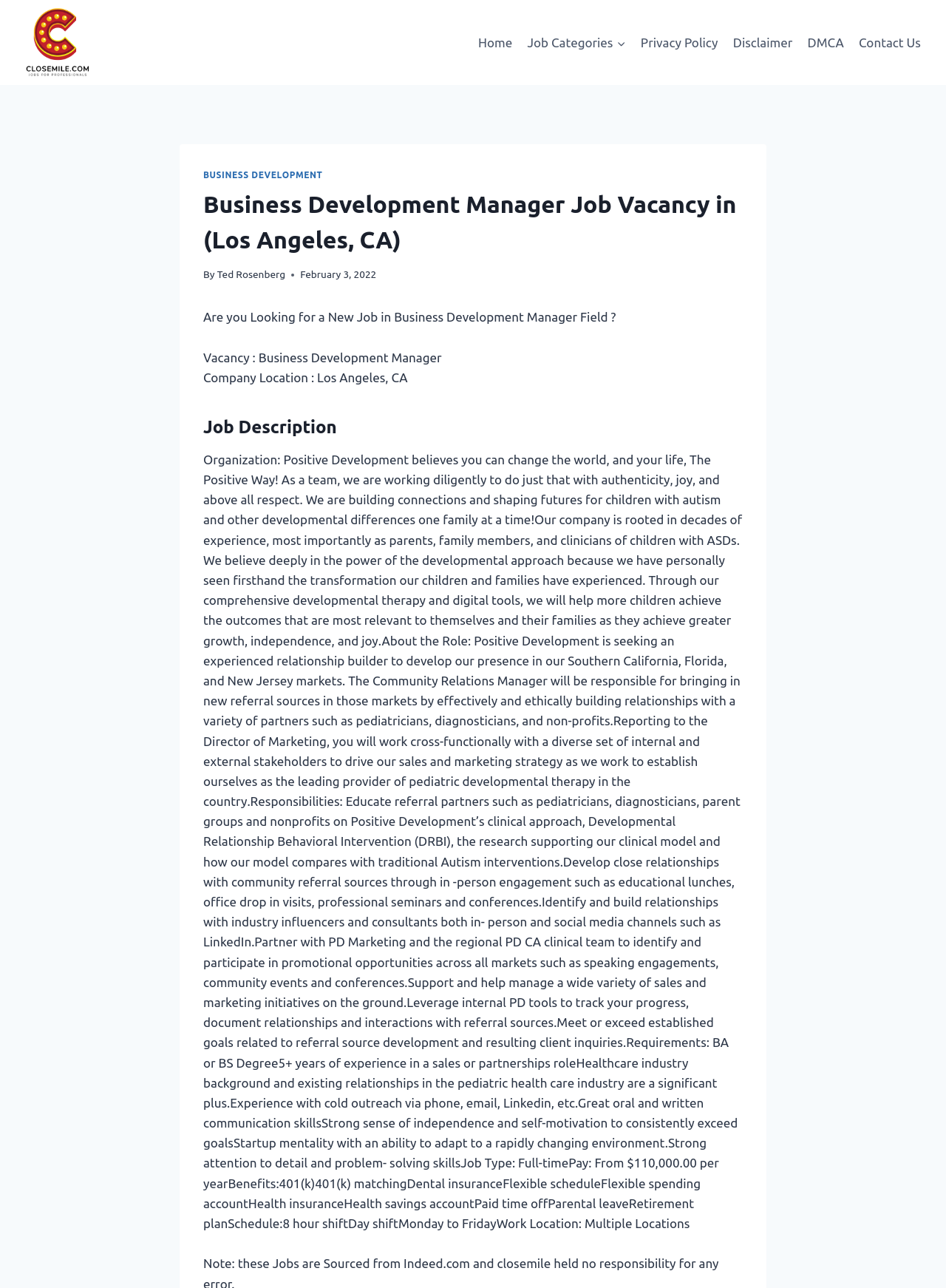Show the bounding box coordinates for the element that needs to be clicked to execute the following instruction: "View the 'Job Categories'". Provide the coordinates in the form of four float numbers between 0 and 1, i.e., [left, top, right, bottom].

[0.55, 0.019, 0.669, 0.047]